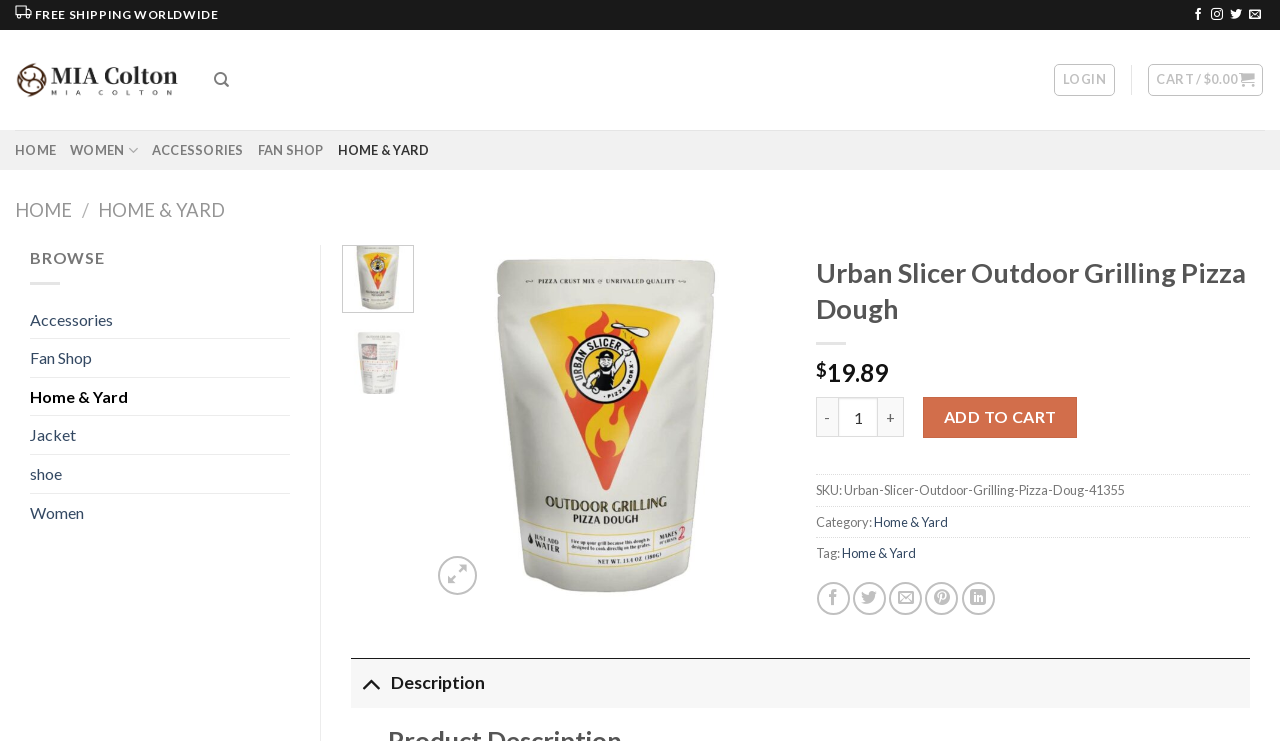Determine the bounding box coordinates of the region that needs to be clicked to achieve the task: "Increase product quantity".

[0.686, 0.536, 0.707, 0.59]